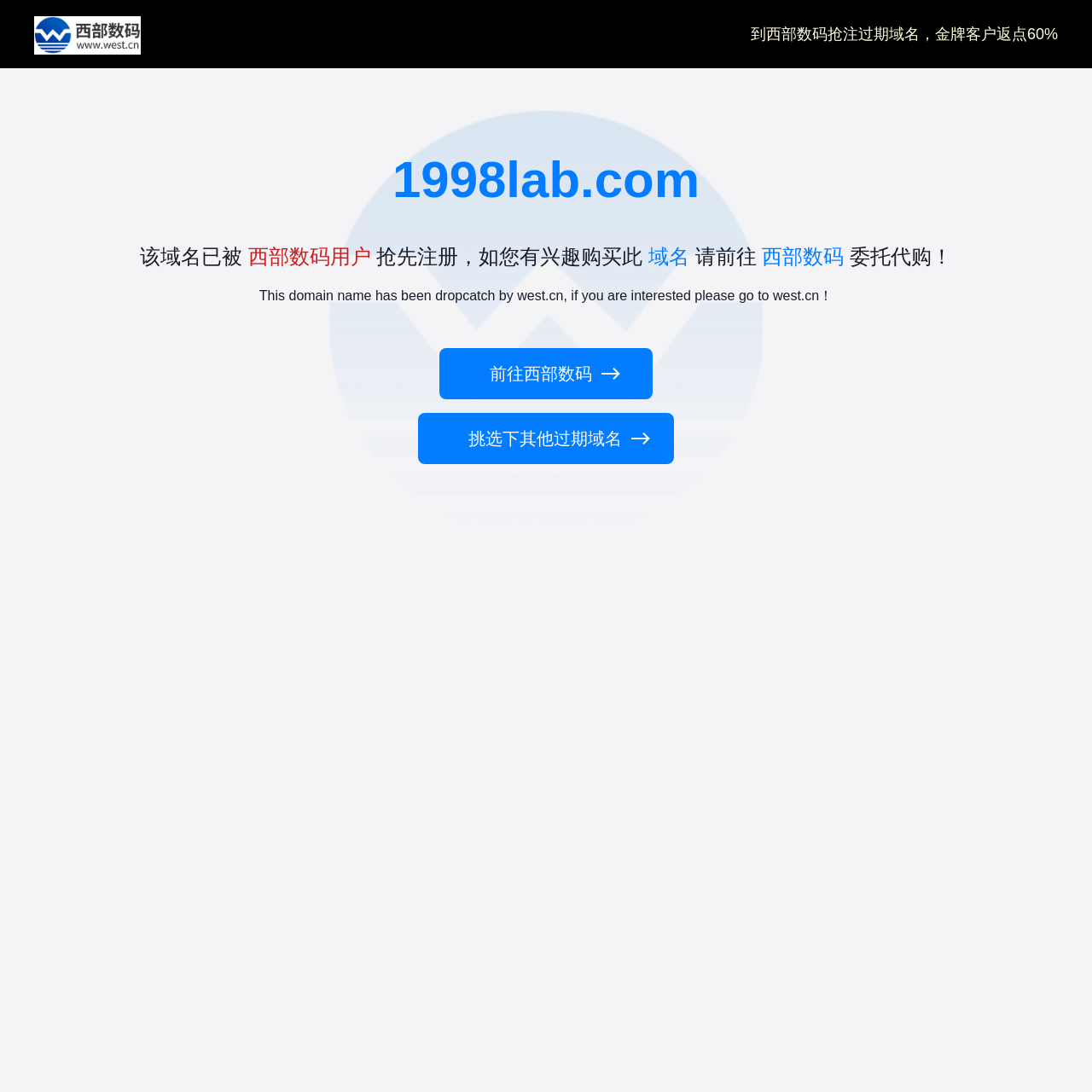Bounding box coordinates are specified in the format (top-left x, top-left y, bottom-right x, bottom-right y). All values are floating point numbers bounded between 0 and 1. Please provide the bounding box coordinate of the region this sentence describes: parent_node: 到西部数码抢注过期域名，金牌客户返点60%

[0.031, 0.025, 0.129, 0.038]